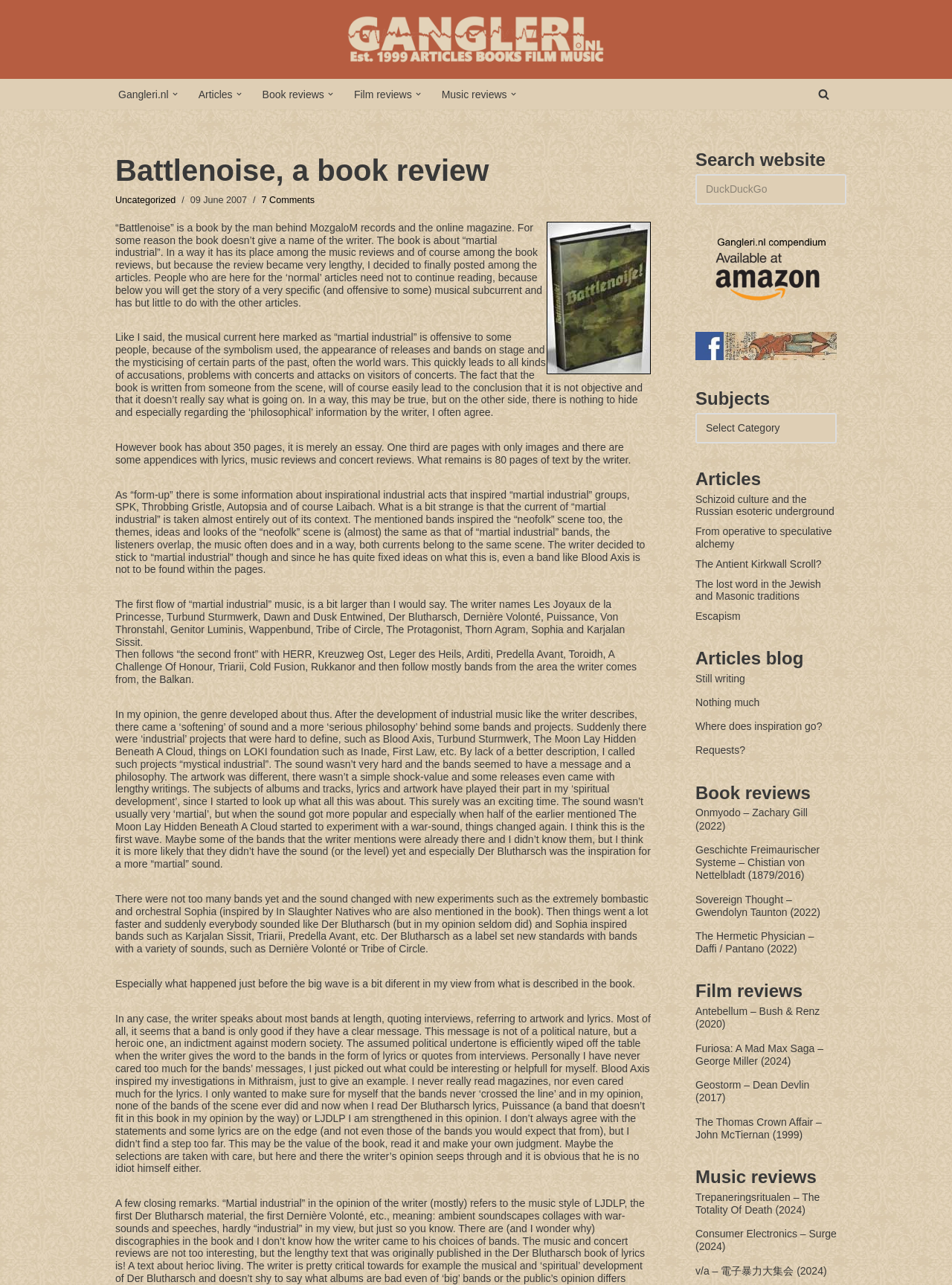What is the genre of music discussed in the book?
Can you provide a detailed and comprehensive answer to the question?

The genre of music discussed in the book can be found in the text 'The book is about “martial industrial”.' which is located in the middle of the webpage.